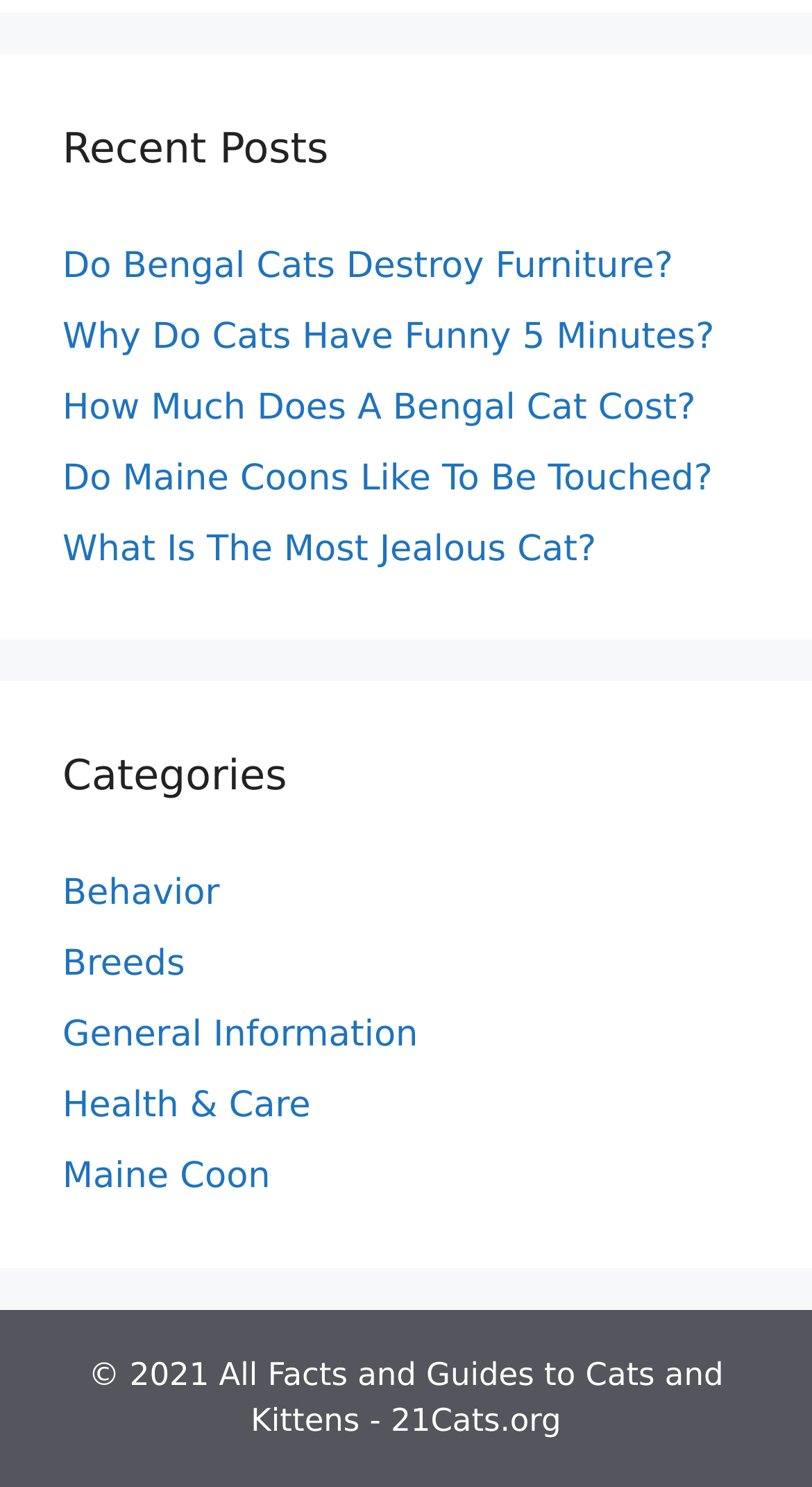Find the bounding box coordinates for the area you need to click to carry out the instruction: "view recent posts". The coordinates should be four float numbers between 0 and 1, indicated as [left, top, right, bottom].

[0.077, 0.078, 0.923, 0.12]